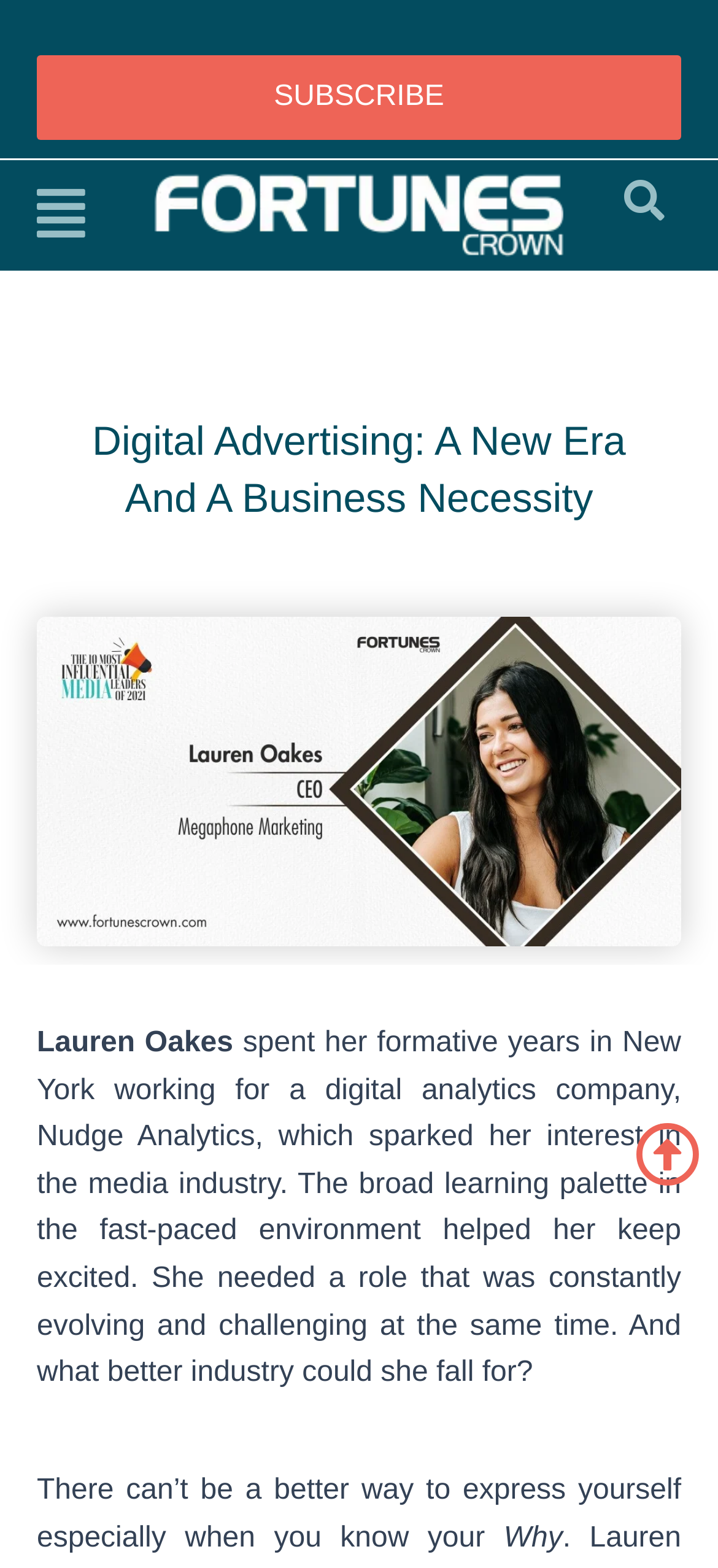Respond to the question with just a single word or phrase: 
What is the text on the search button?

Search